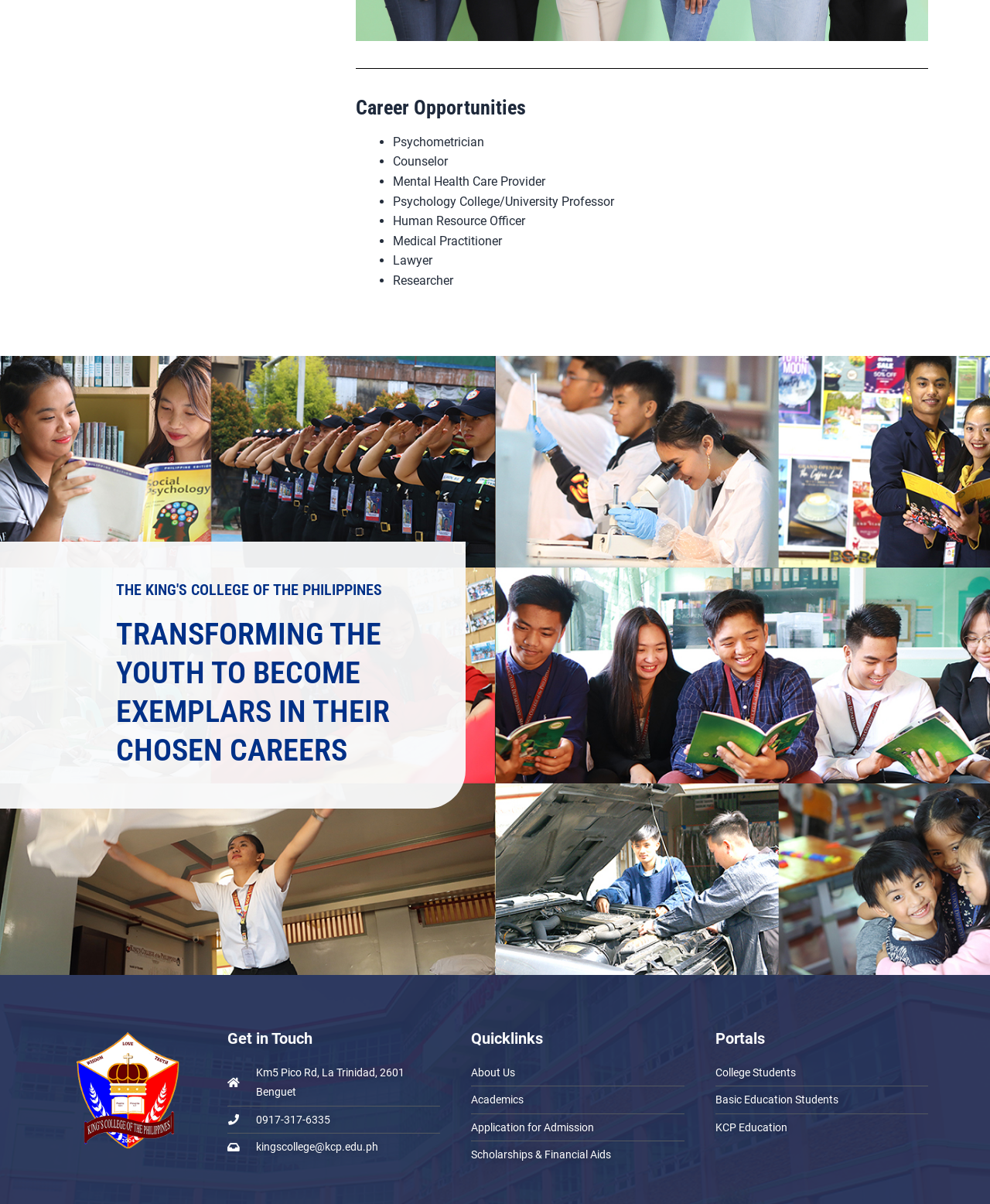Find the bounding box coordinates for the element that must be clicked to complete the instruction: "Call the college at '0917-317-6335'". The coordinates should be four float numbers between 0 and 1, indicated as [left, top, right, bottom].

[0.259, 0.925, 0.334, 0.935]